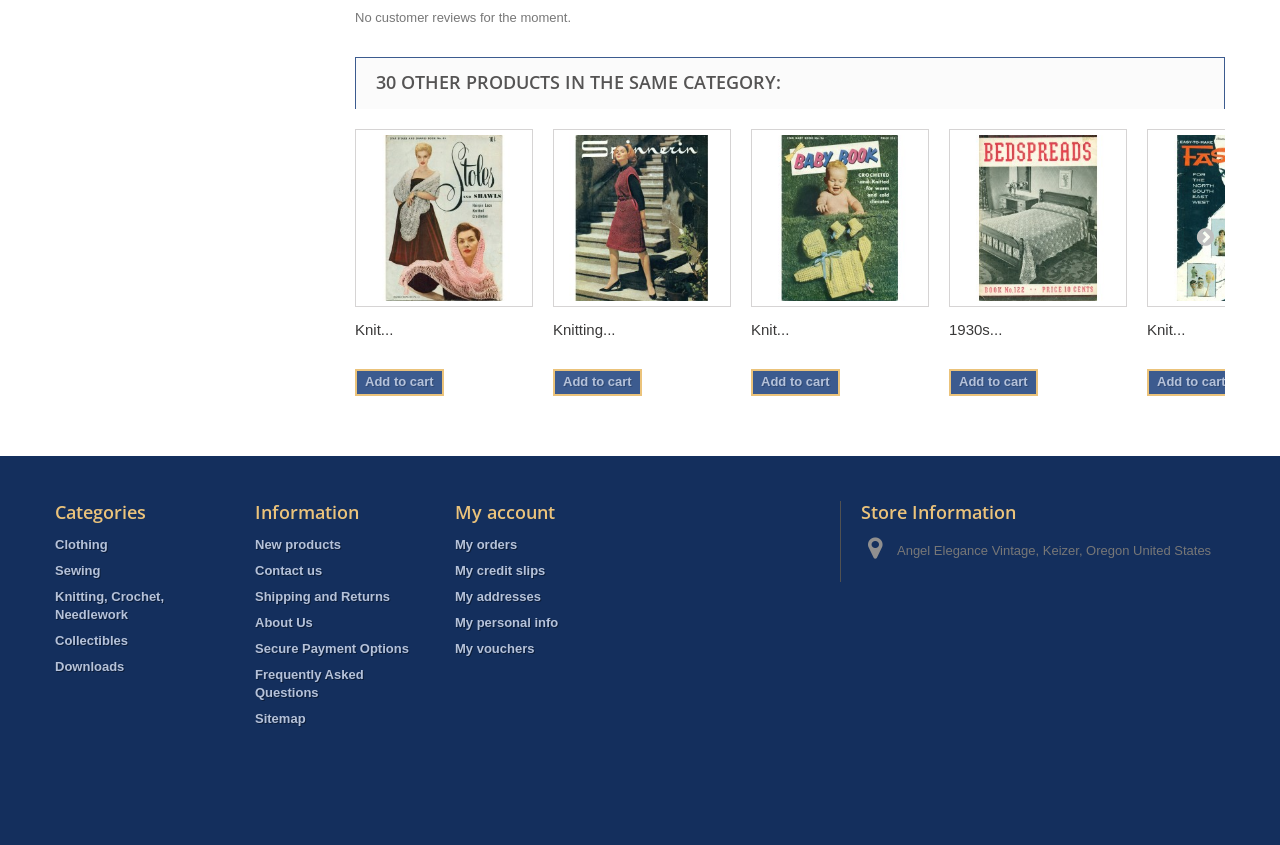How many products are shown on this page? Examine the screenshot and reply using just one word or a brief phrase.

5